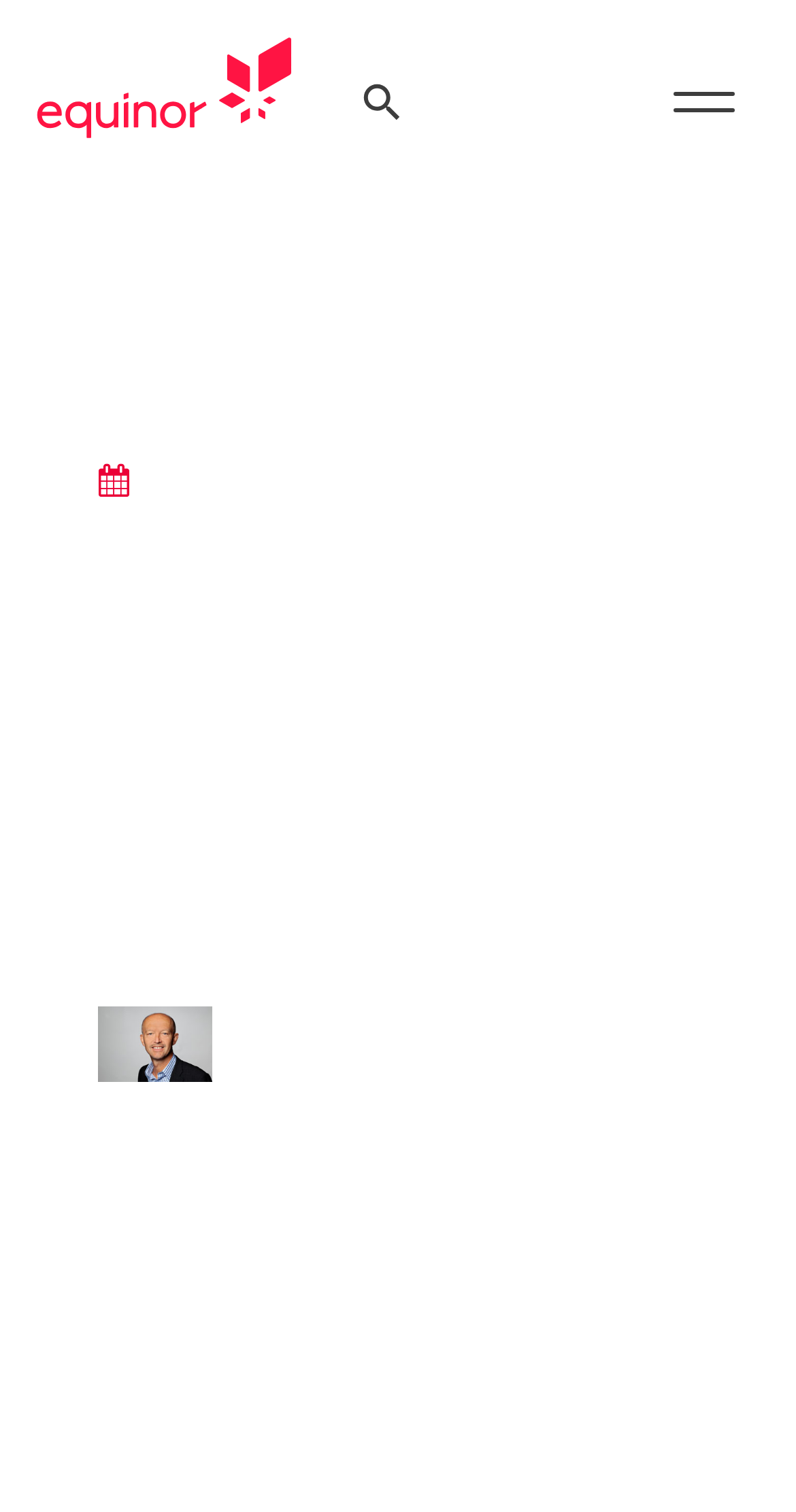Produce an elaborate caption capturing the essence of the webpage.

The webpage is about Statoil's contract with North Atlantic Norway to hire the West Hercules rig for exploration and production drilling. At the top left of the page, there is a link to the Equinor home page, followed by a search link and a link to switch to Norwegian. On the top right, there is a menu button. 

Below the top navigation bar, the main content starts with a heading "Securing more rig capacity" in the middle of the page. Underneath the heading, there is a date and time "September 9, 2011, 13:16 CEST" slightly to the right. 

The main article begins with a paragraph of text that spans almost the entire width of the page, stating that Statoil has signed an agreement with North Atlantic Norway Ltd for the hire of the West Hercules rig. The text "West Hercules" is highlighted in the middle of the paragraph. 

Below the paragraph, there is an image, taking up about a quarter of the page width, aligned to the left. 

The article continues with another paragraph of text, stating that the rig will be deployed to start drilling from Q3 2012. 

Further down, there is a quote from Tim Dodson, Statoil's executive vice president for Exploration, which starts with the text "“With its many capabilities," and mentions "West Hercules" again.